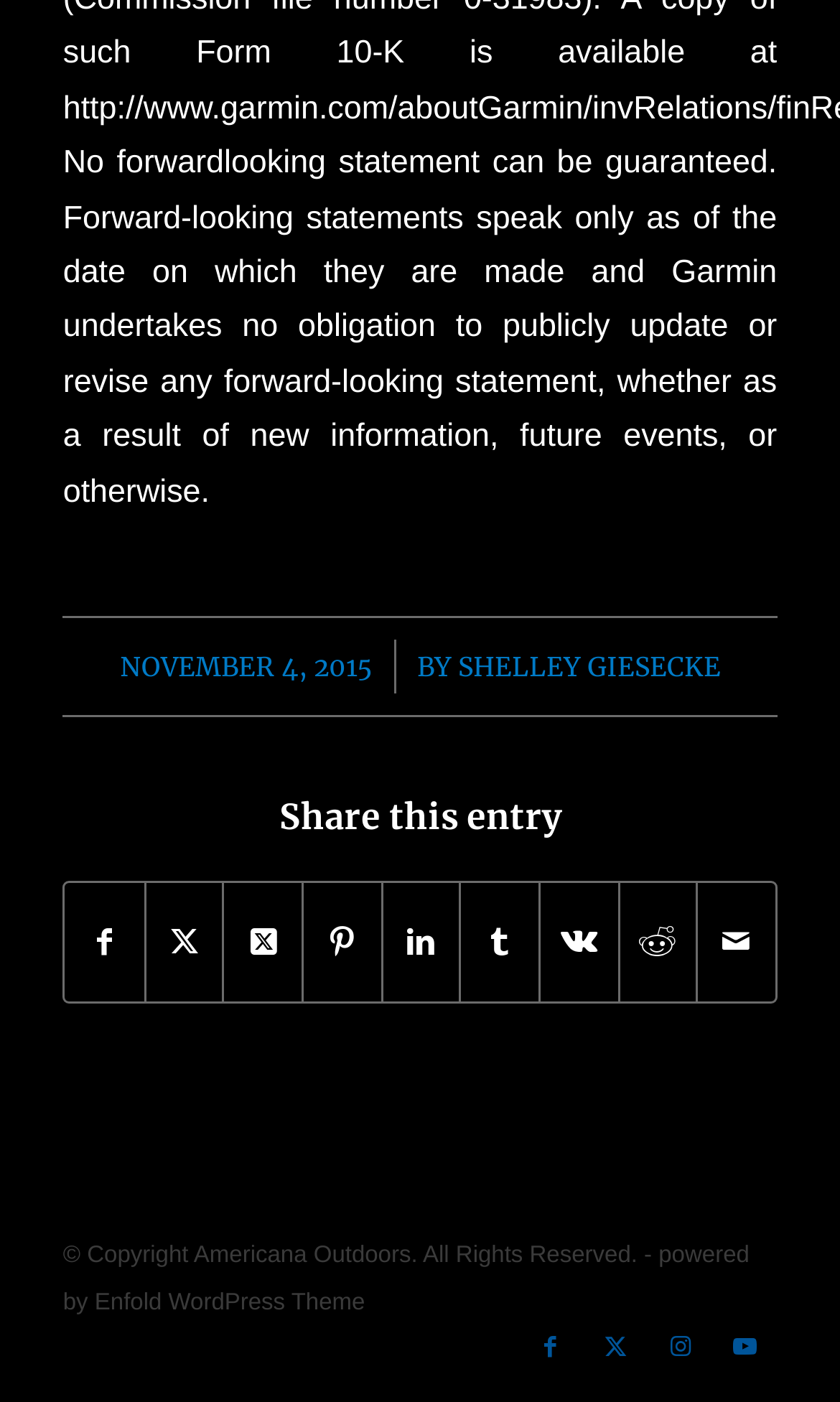Please locate the bounding box coordinates of the element that should be clicked to complete the given instruction: "Share this entry on Twitter".

[0.174, 0.629, 0.265, 0.714]